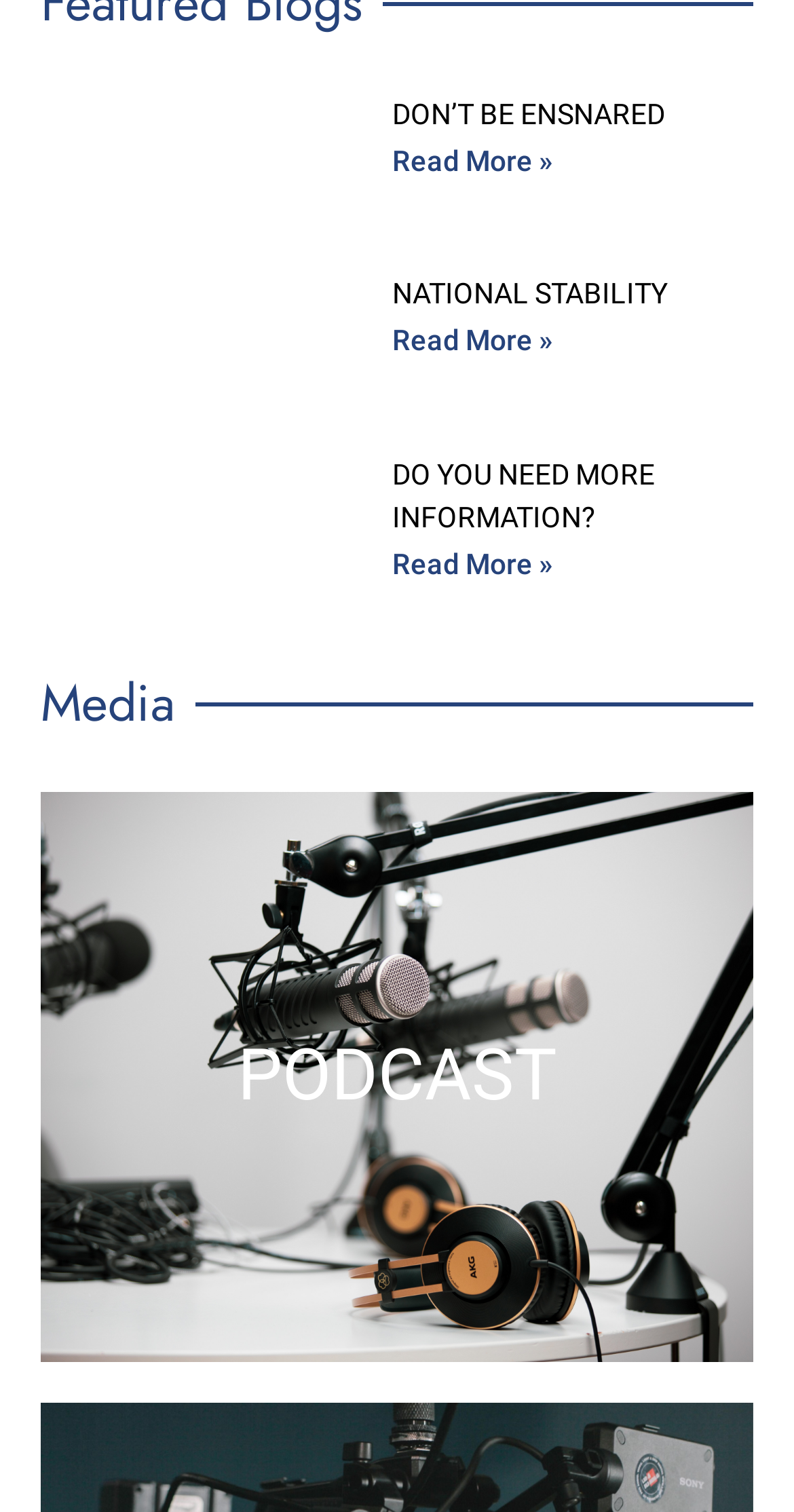What is the purpose of the 'Read More »' text?
Answer the question with a thorough and detailed explanation.

The 'Read More »' text is a static text element that appears multiple times on the webpage, always in conjunction with a 'Read more about...' link. This suggests that the purpose of the 'Read More »' text is to indicate that more information is available about a particular topic.